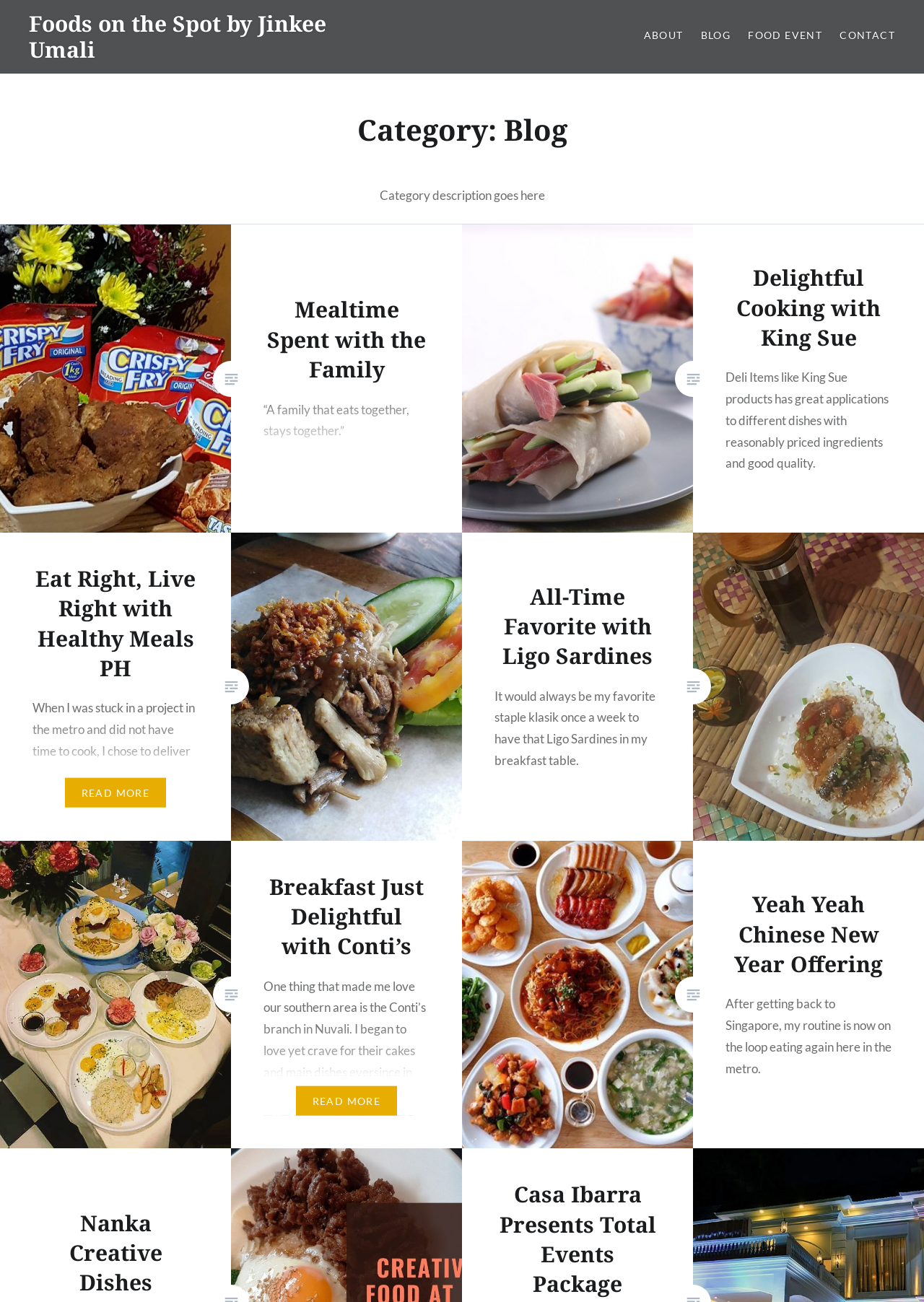What is the theme of the blog?
Using the visual information, reply with a single word or short phrase.

Food